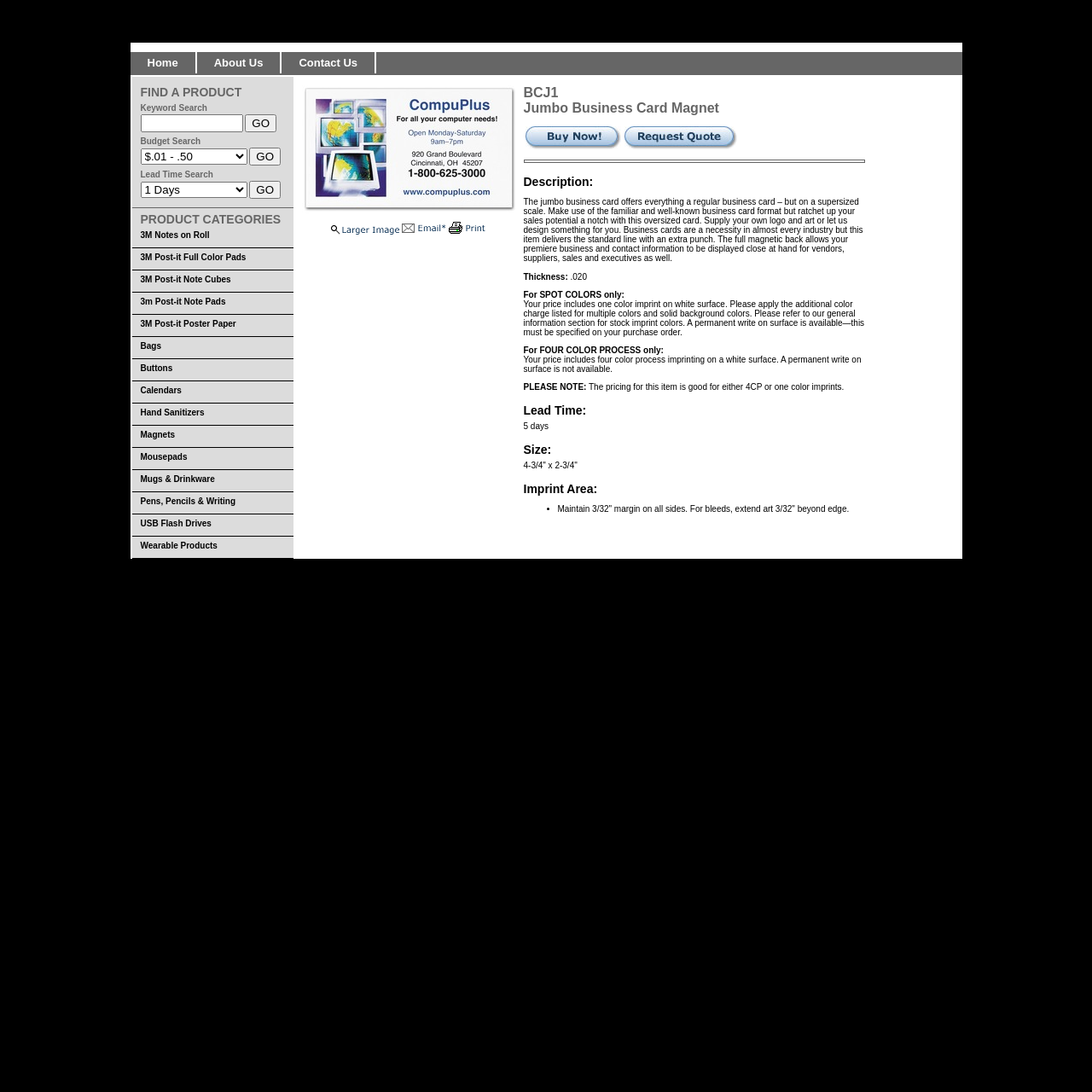Use a single word or phrase to respond to the question:
What is the purpose of the product?

For business and contact information